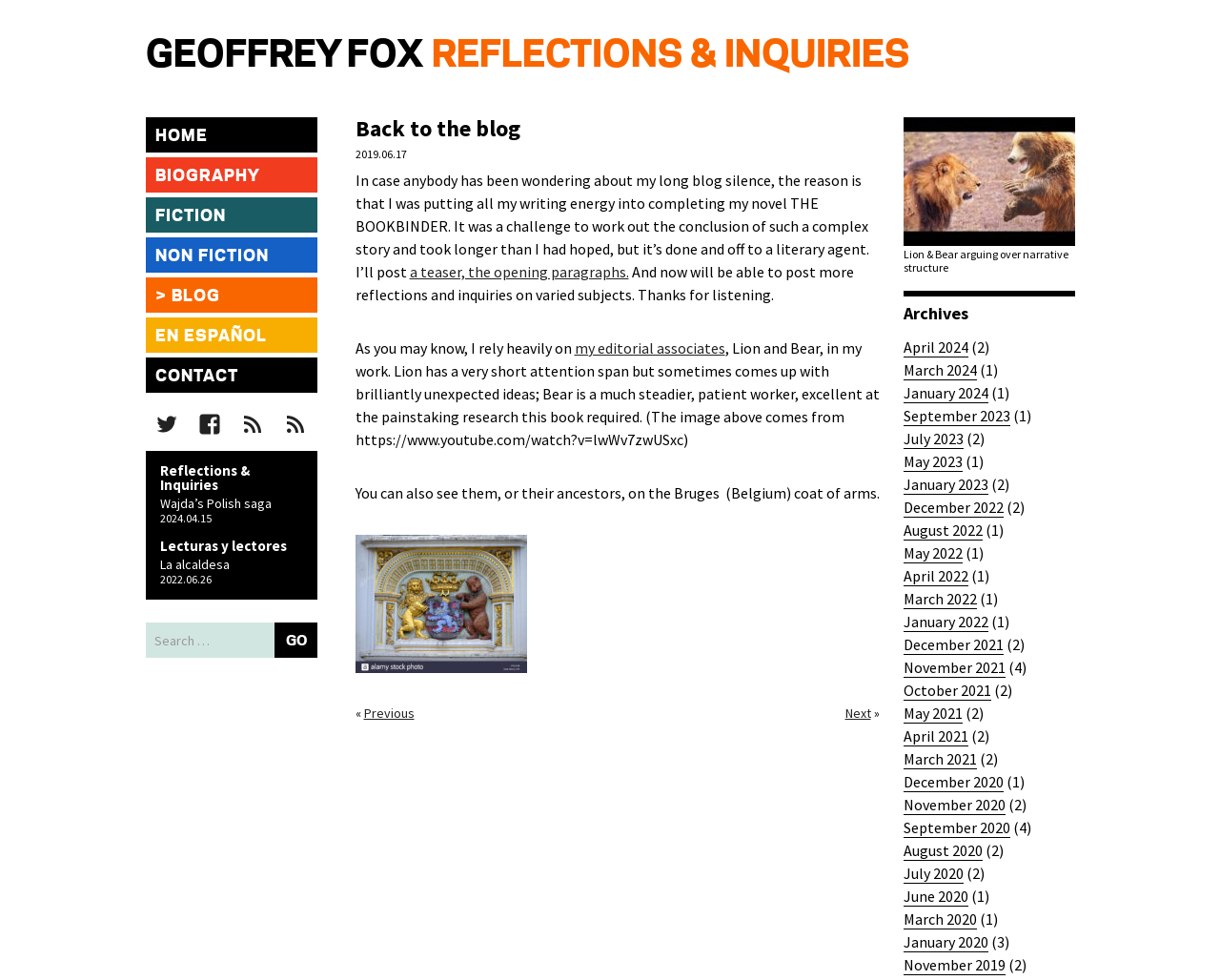Can you specify the bounding box coordinates for the region that should be clicked to fulfill this instruction: "Read the latest blog post".

[0.291, 0.12, 0.721, 0.143]